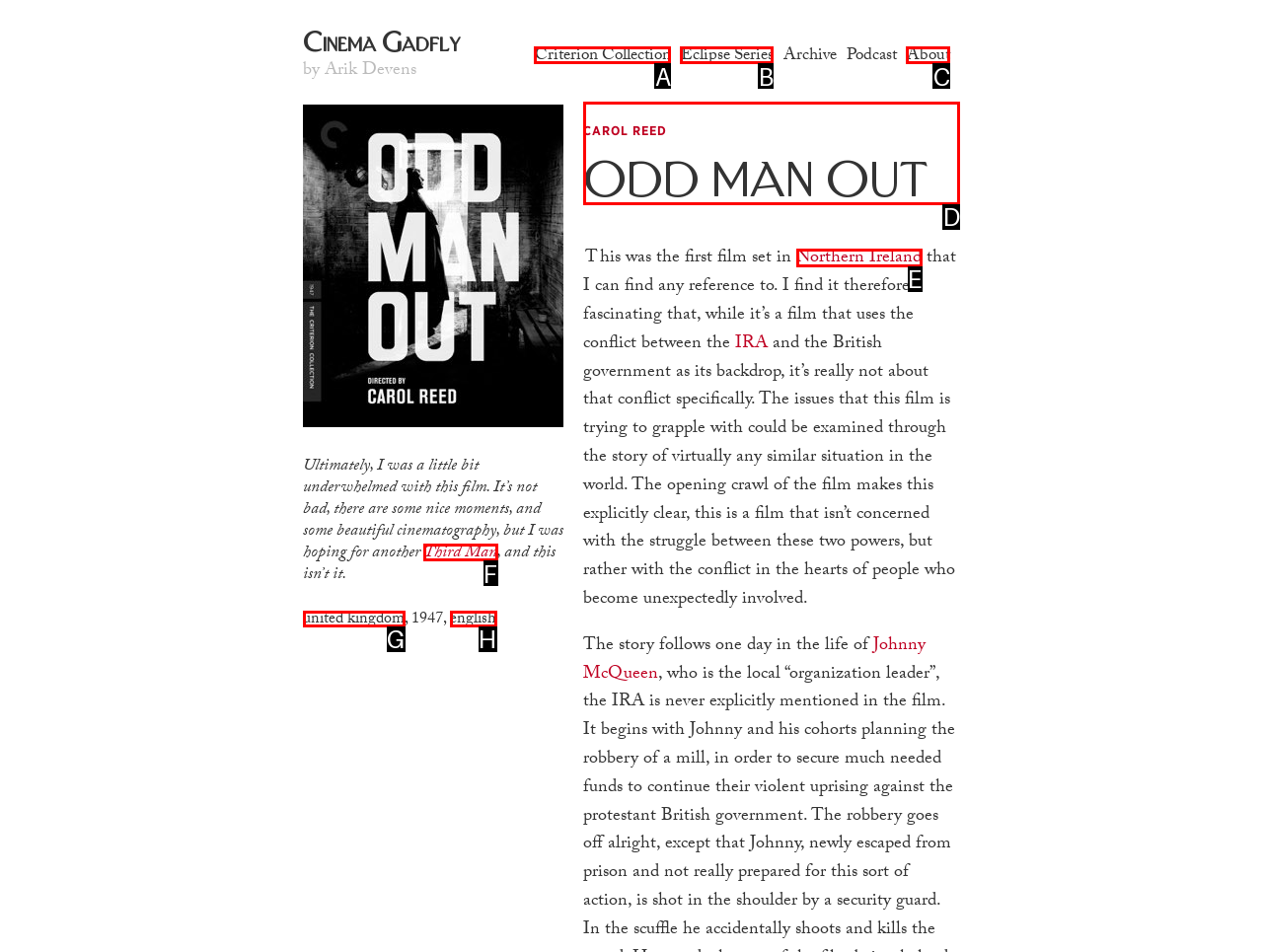Tell me the letter of the UI element I should click to accomplish the task: Check the link to the film Odd Man Out based on the choices provided in the screenshot.

D